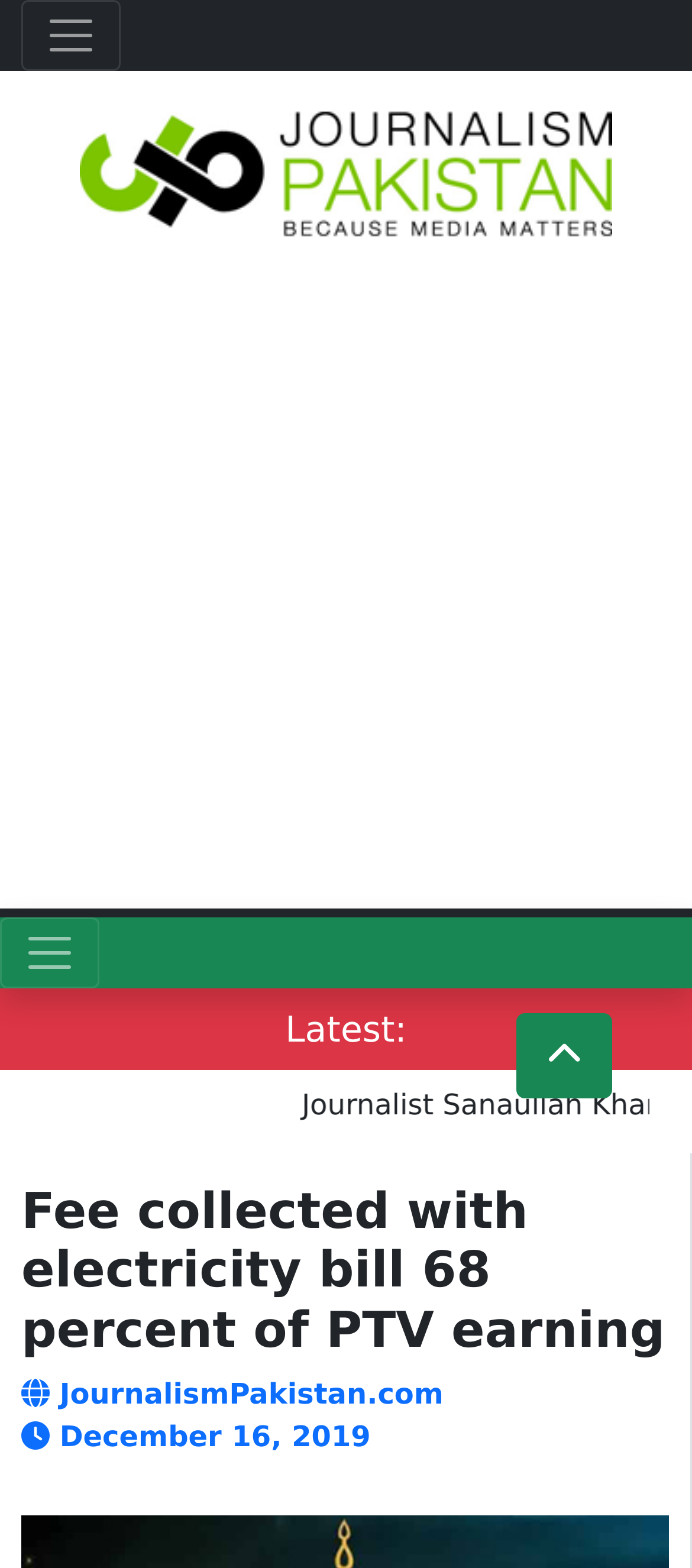What is the category of the article?
Using the information presented in the image, please offer a detailed response to the question.

The answer can be found in the StaticText element 'Latest:' which is located at the middle of the webpage. The text indicates that the article is categorized as 'Latest'.